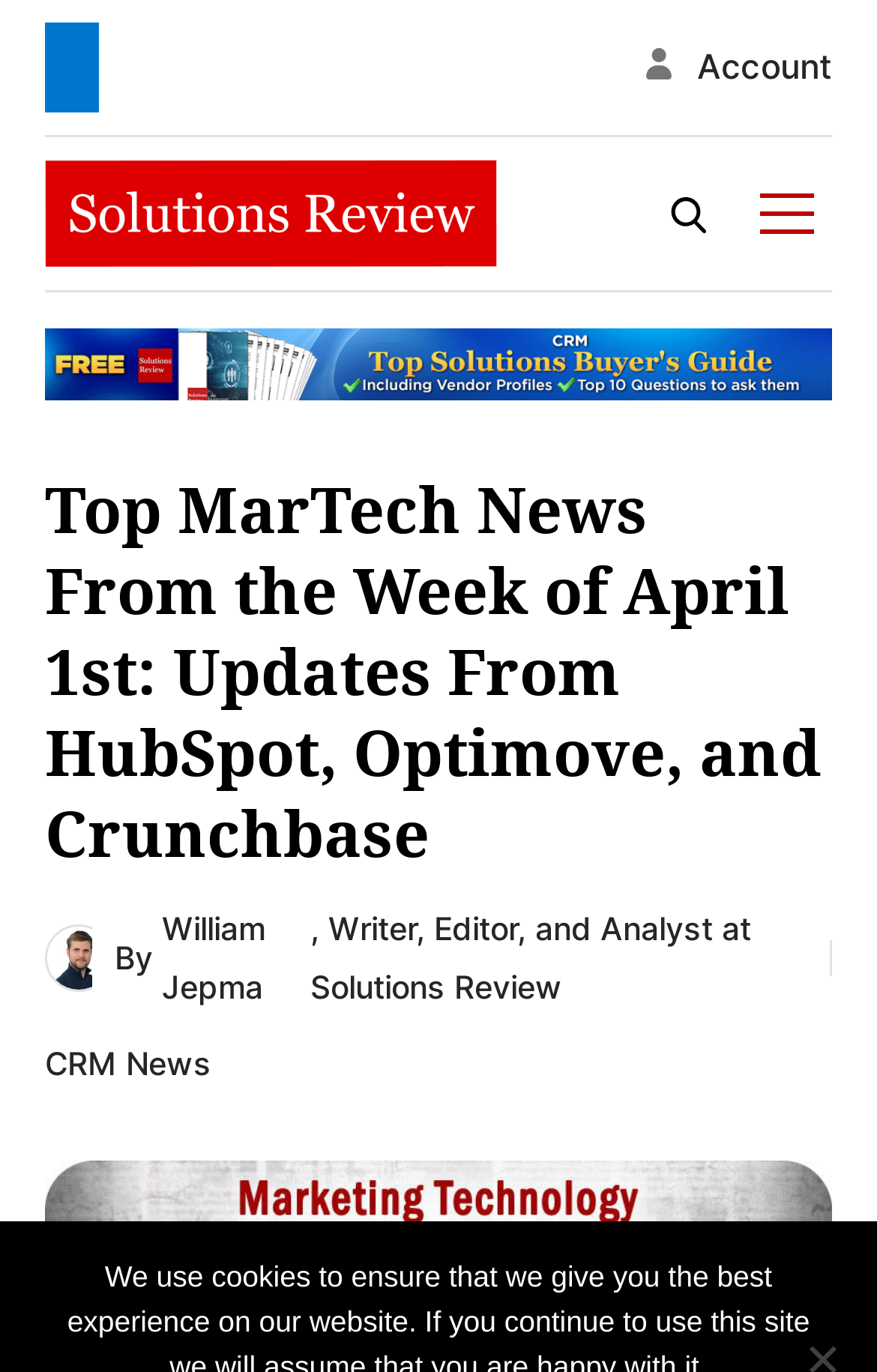Is there a link to more CRM news blogs?
Using the visual information, respond with a single word or phrase.

Yes